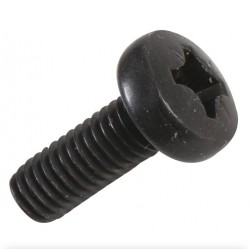Describe every aspect of the image in detail.

The image features a close-up view of a black M6x16mm rack bolt, showcasing its classic slotted head design. This type of bolt is commonly used in various applications, particularly in the audio, video, and lighting industries, for securing equipment to racks or panels. The texture of the bolt's surface indicates a durable material, ideal for sustaining heavy loads. This specific rack bolt is part of a pack that includes 50 units, providing a reliable solution for installers and technicians. Priced at $5.50, it offers an economical choice for both professional and DIY projects.